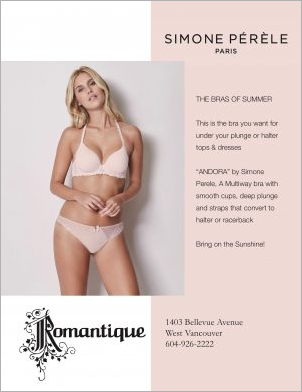Capture every detail in the image and describe it fully.

The image features a promotional advertisement for Simone Pérèle, showcasing a model wearing a stylish bra from the 'Andora' collection, which is noted as an essential piece for summer outfits. The design emphasizes versatility, highlighting its ability to be worn under plunge or halter tops and dresses. The accompanying text details the properties of the 'Andora' bra, describing it as a multiway style with smooth cups, a deep plunge, and adjustable straps that can convert from halter to racerback. The advertisement also includes the brand name and logo at the bottom, along with the store address and contact information for Romantique, located in West Vancouver. The overall aesthetic is sophisticated and inviting, aiming to attract customers looking for elegant lingerie options.